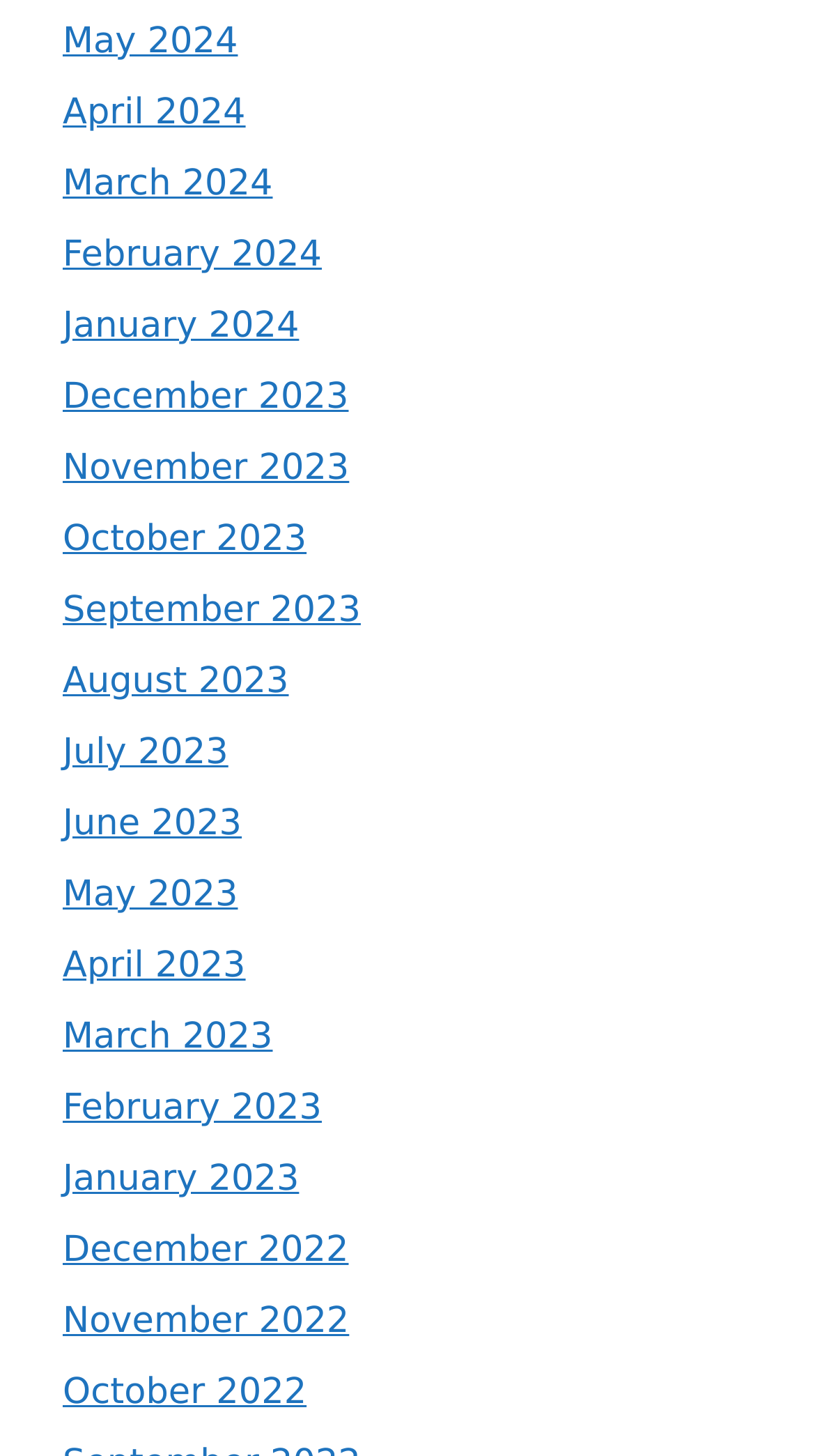Refer to the image and provide an in-depth answer to the question: 
Is there a link for 'March 2022'?

I can search the list of links and find that there is no link with the text 'March 2022'. The earliest year listed is 2022, but only 'November' and 'December' are available for that year.